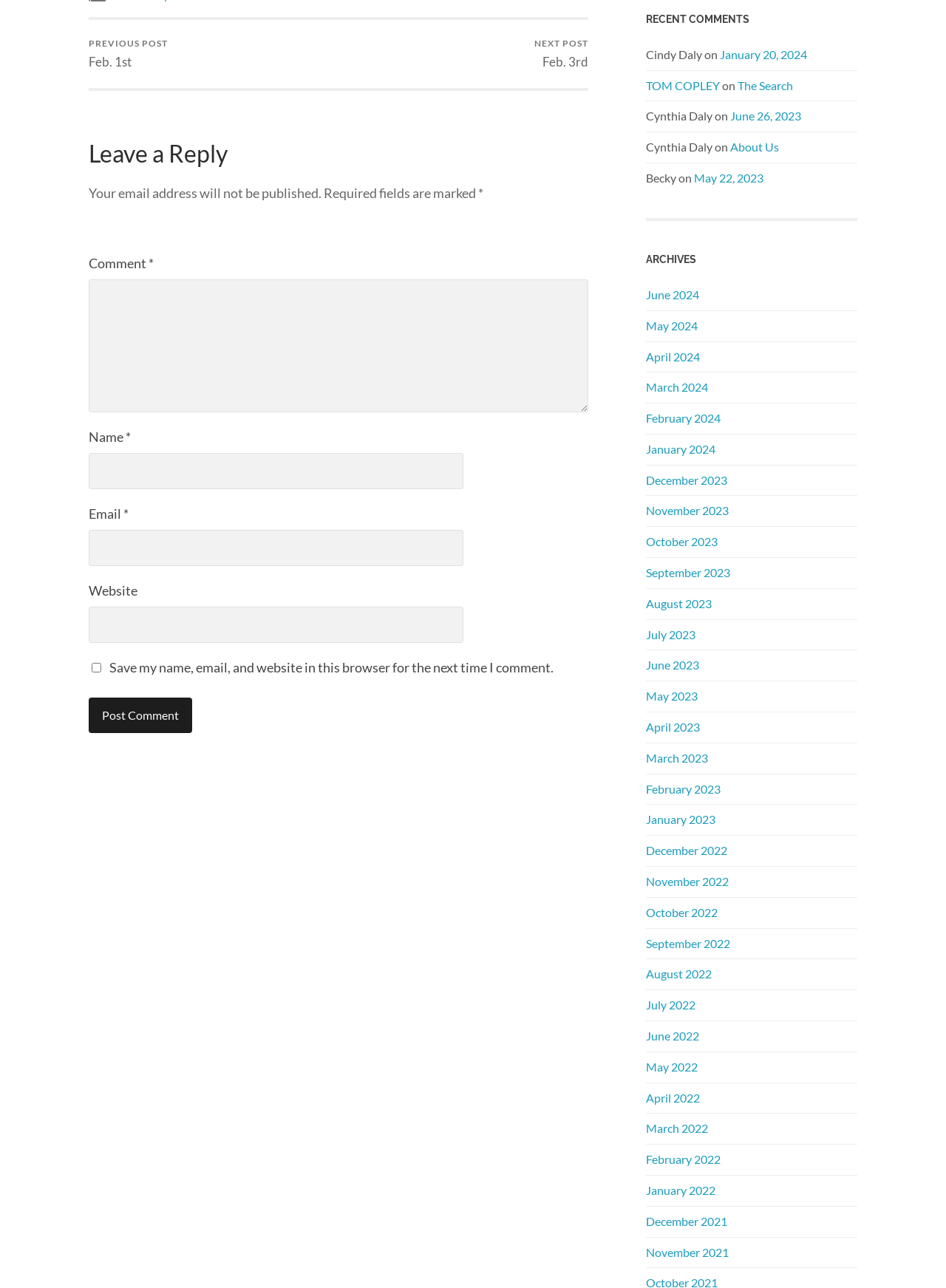What is the date of the most recent comment?
By examining the image, provide a one-word or phrase answer.

January 20, 2024